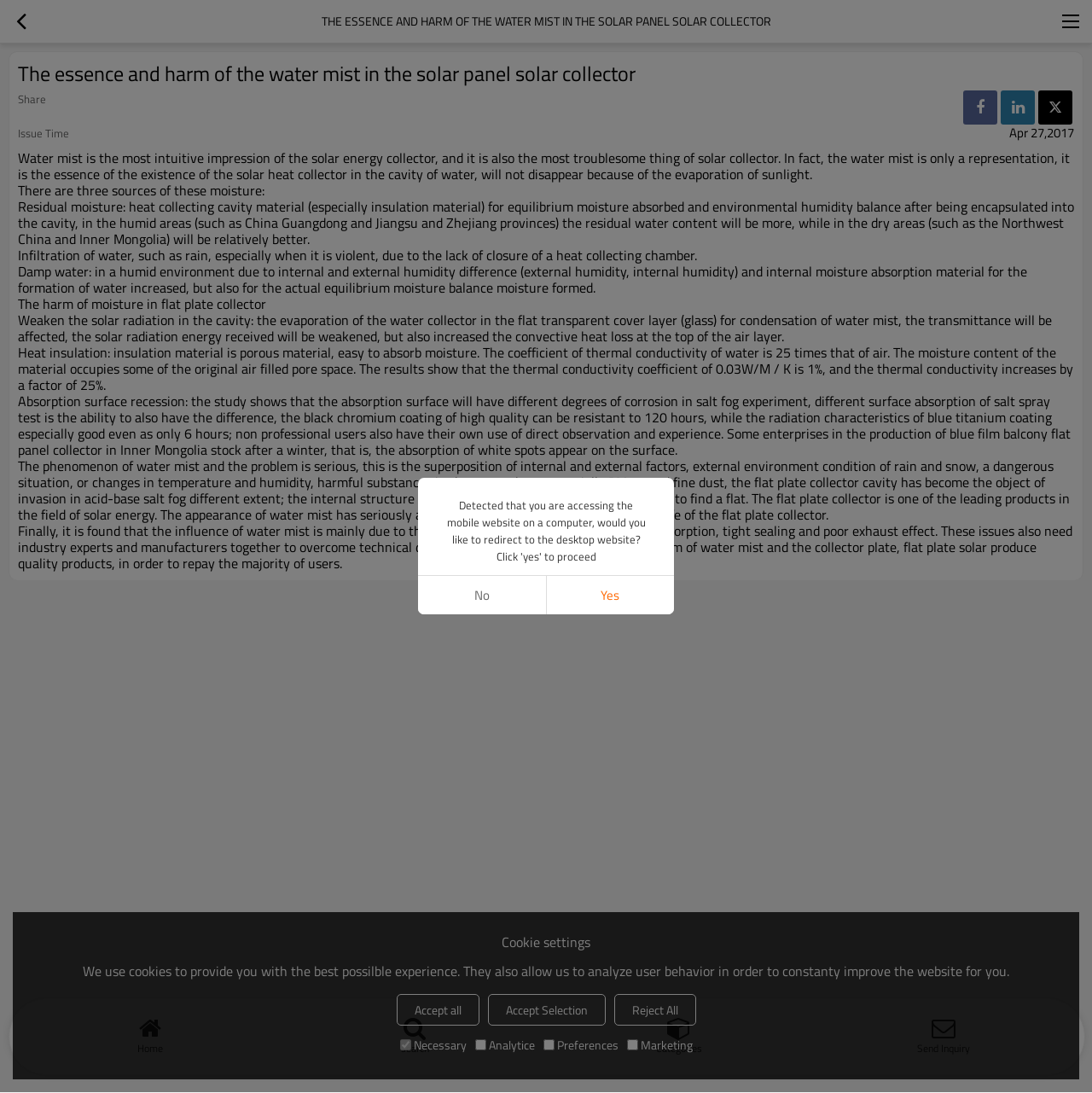Please identify the coordinates of the bounding box for the clickable region that will accomplish this instruction: "Click the share button".

[0.882, 0.083, 0.913, 0.114]